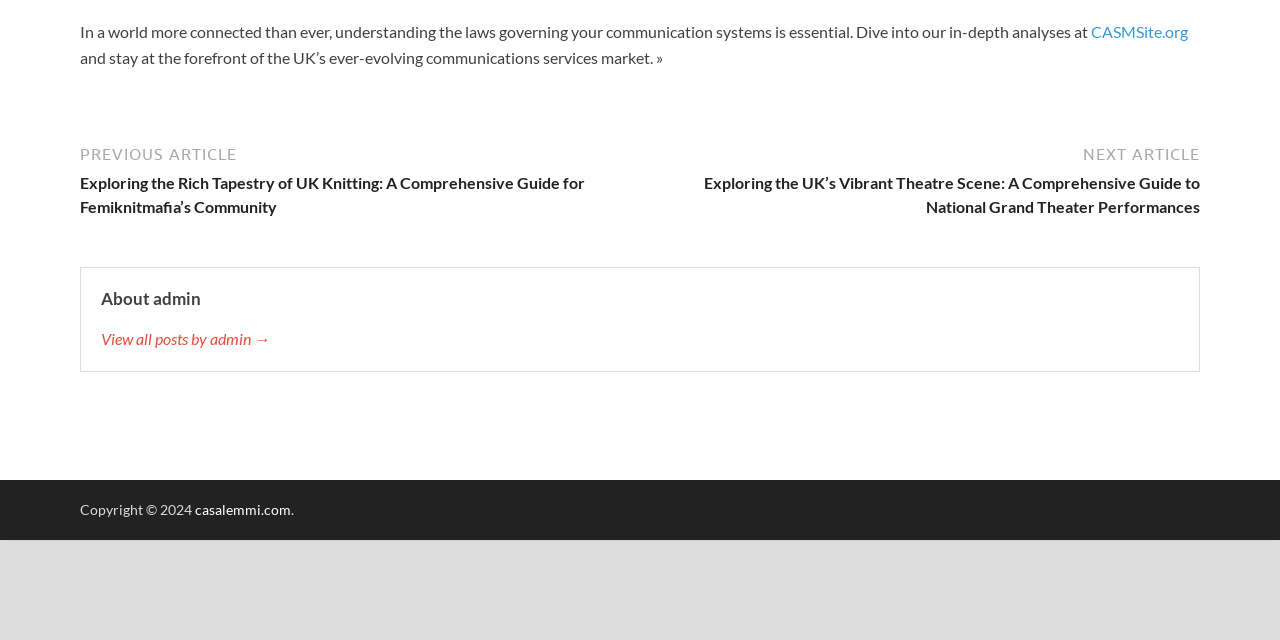Find the bounding box of the UI element described as follows: "September 2019".

None